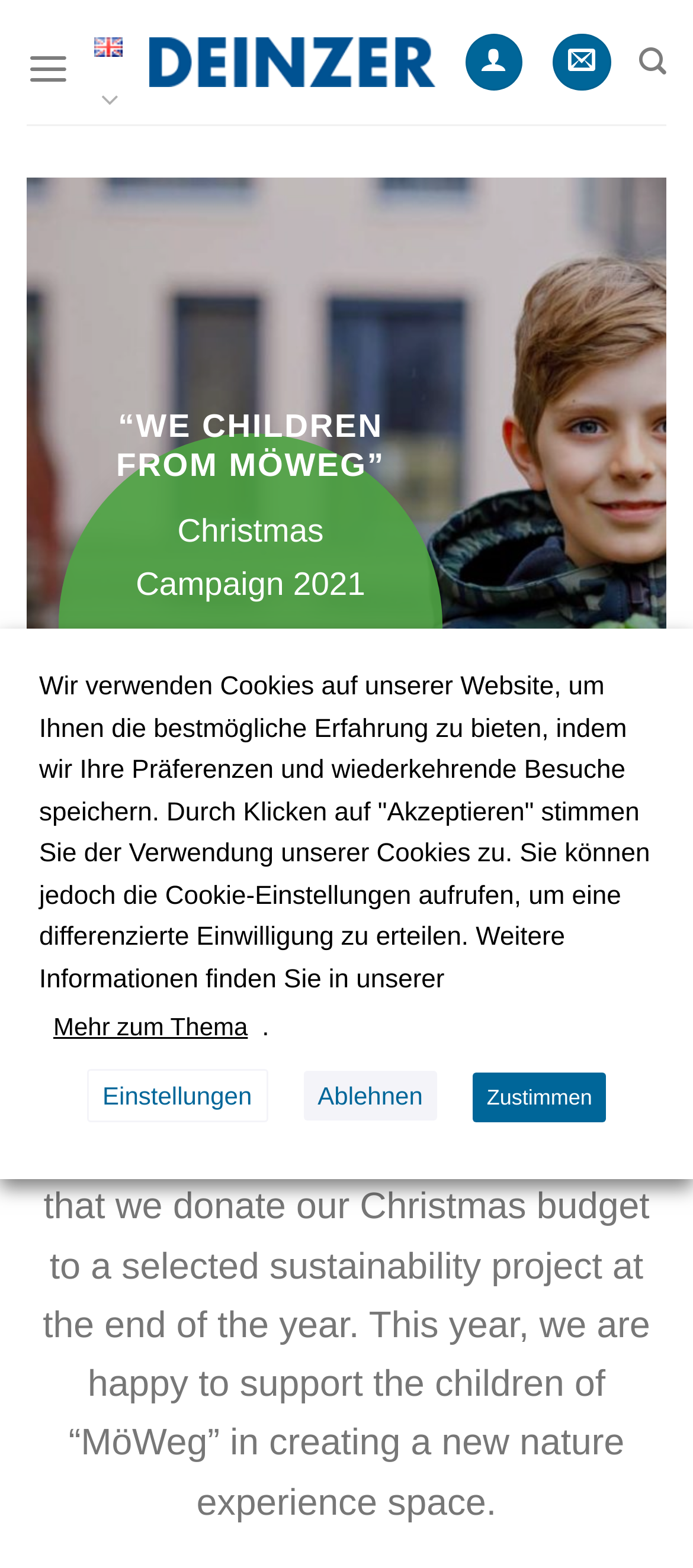What is the topic of the text below the search bar?
Please provide a comprehensive answer based on the information in the image.

The topic of the text below the search bar is the Christmas campaign because it mentions 'Christmas Campaign 2021' and talks about project funding for a nature experience area, which is likely related to the campaign.